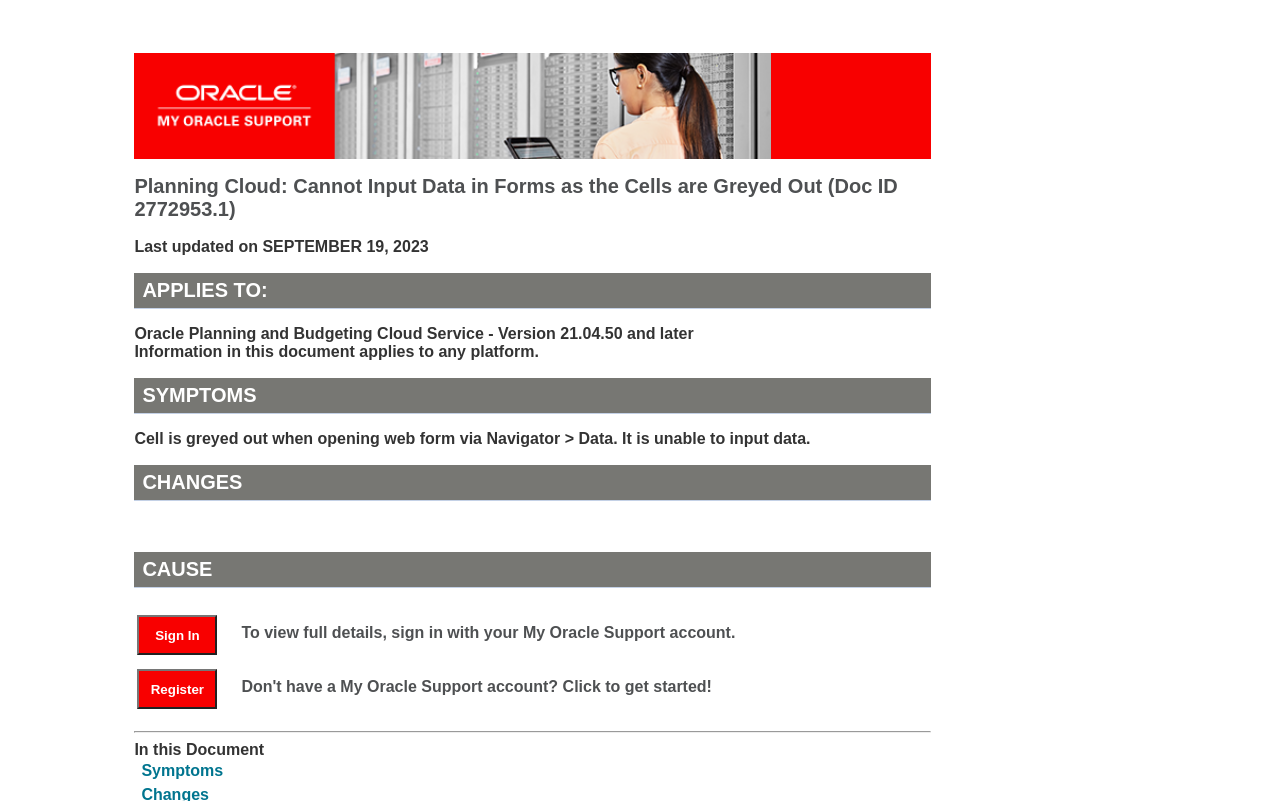Summarize the webpage in an elaborate manner.

This webpage is about a specific issue in Oracle Planning and Budgeting Cloud Service, version 21.04.50 and later, where users cannot input data in forms as the cells are greyed out. 

At the top of the page, there is a banner with the title "My Oracle Support" accompanied by an image. Below the banner, the title of the issue is displayed, along with the document ID and the last updated date. 

The main content of the page is divided into sections, including "APPLIES TO", "SYMPTOMS", "CHANGES", and "CAUSE". In the "APPLIES TO" section, the specific version of Oracle Planning and Budgeting Cloud Service affected by this issue is mentioned. The "SYMPTOMS" section describes the problem, stating that cells are greyed out when opening web forms via Navigator > Data, making it impossible to input data.

In the "CHANGES" section, there is a table with two rows, each containing a button and a description. The first row has a "Sign In" button, and the second row has a "Register" button. 

Below the table, there is a horizontal separator, followed by a section titled "In this Document". This section contains a table of contents with a single item, "Symptoms", which is a link to the corresponding section on the page.